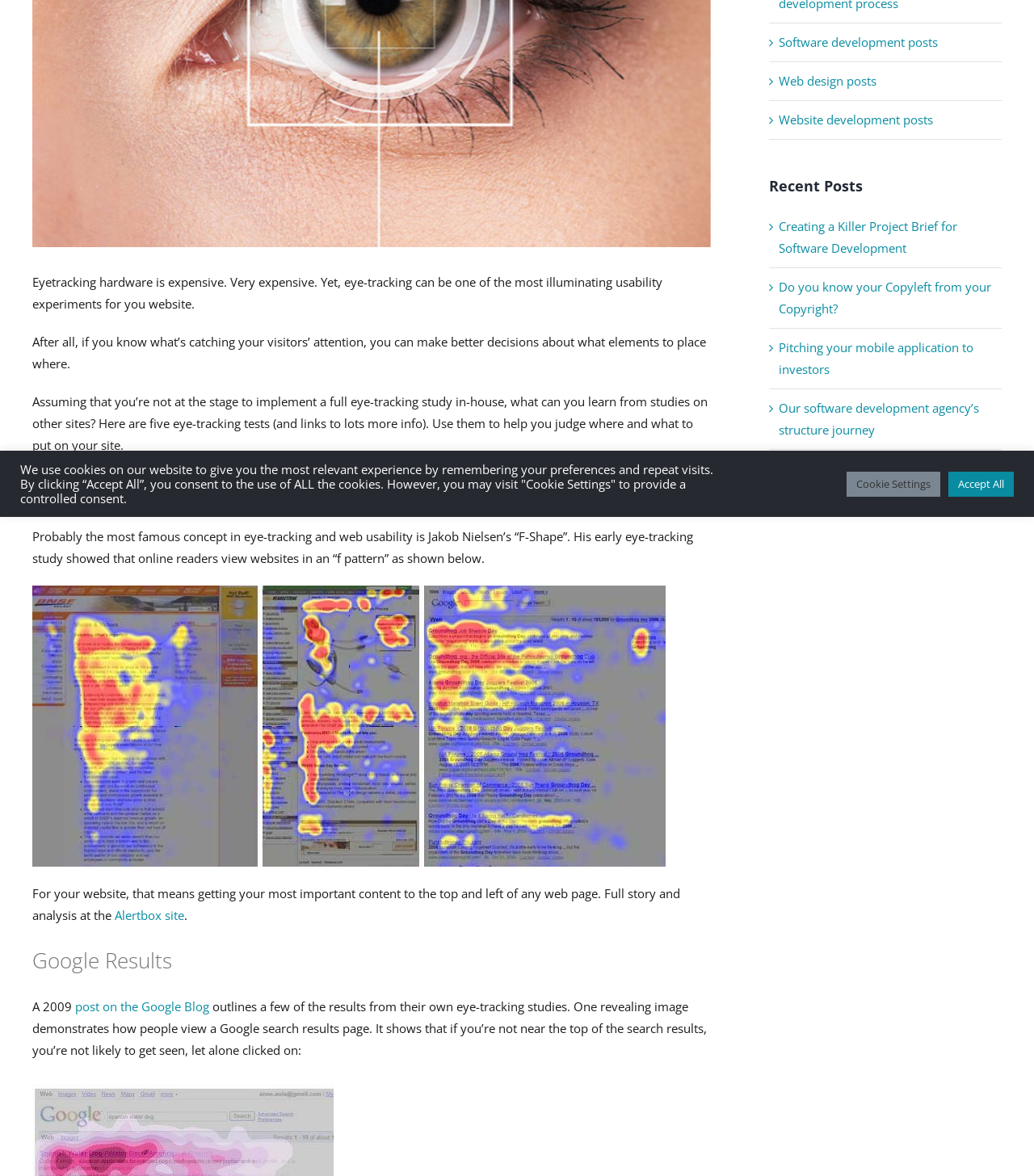Identify the bounding box coordinates for the UI element described by the following text: "post on the Google Blog". Provide the coordinates as four float numbers between 0 and 1, in the format [left, top, right, bottom].

[0.073, 0.849, 0.202, 0.863]